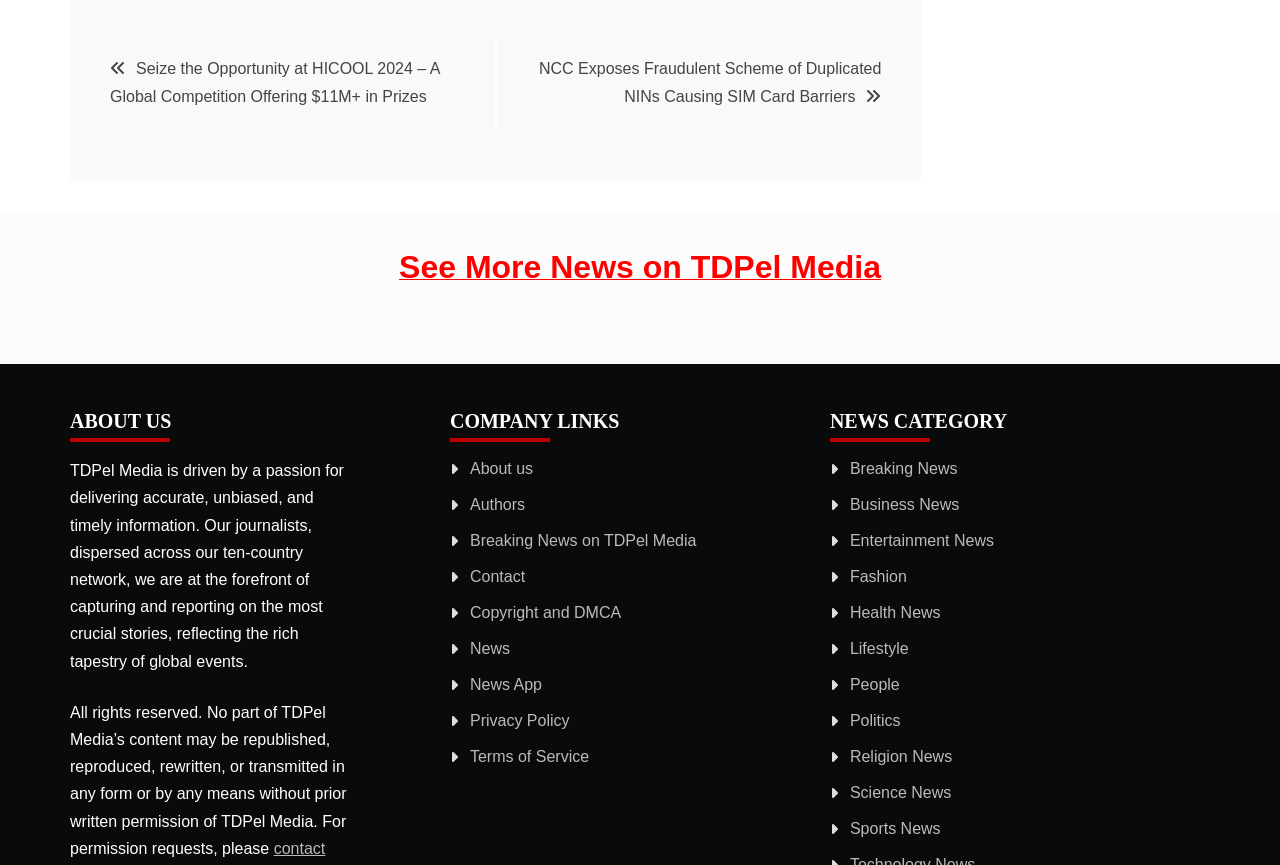What is the theme of the first post navigation link?
Using the details shown in the screenshot, provide a comprehensive answer to the question.

The theme of the first post navigation link can be determined by reading its text, which is 'Seize the Opportunity at HICOOL 2024 – A Global Competition Offering $11M+ in Prizes', indicating that it is related to a competition.